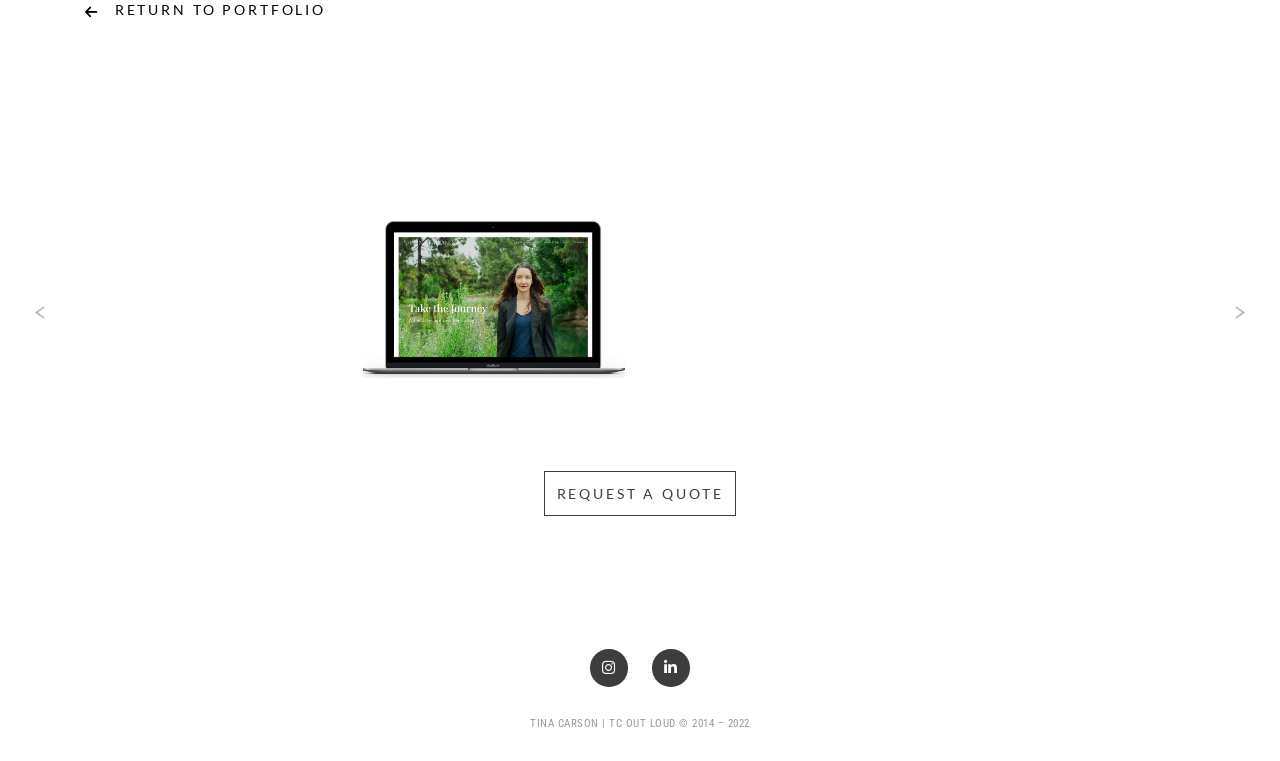Respond with a single word or phrase to the following question:
What is the name of the author of this webpage?

TINA CARSON